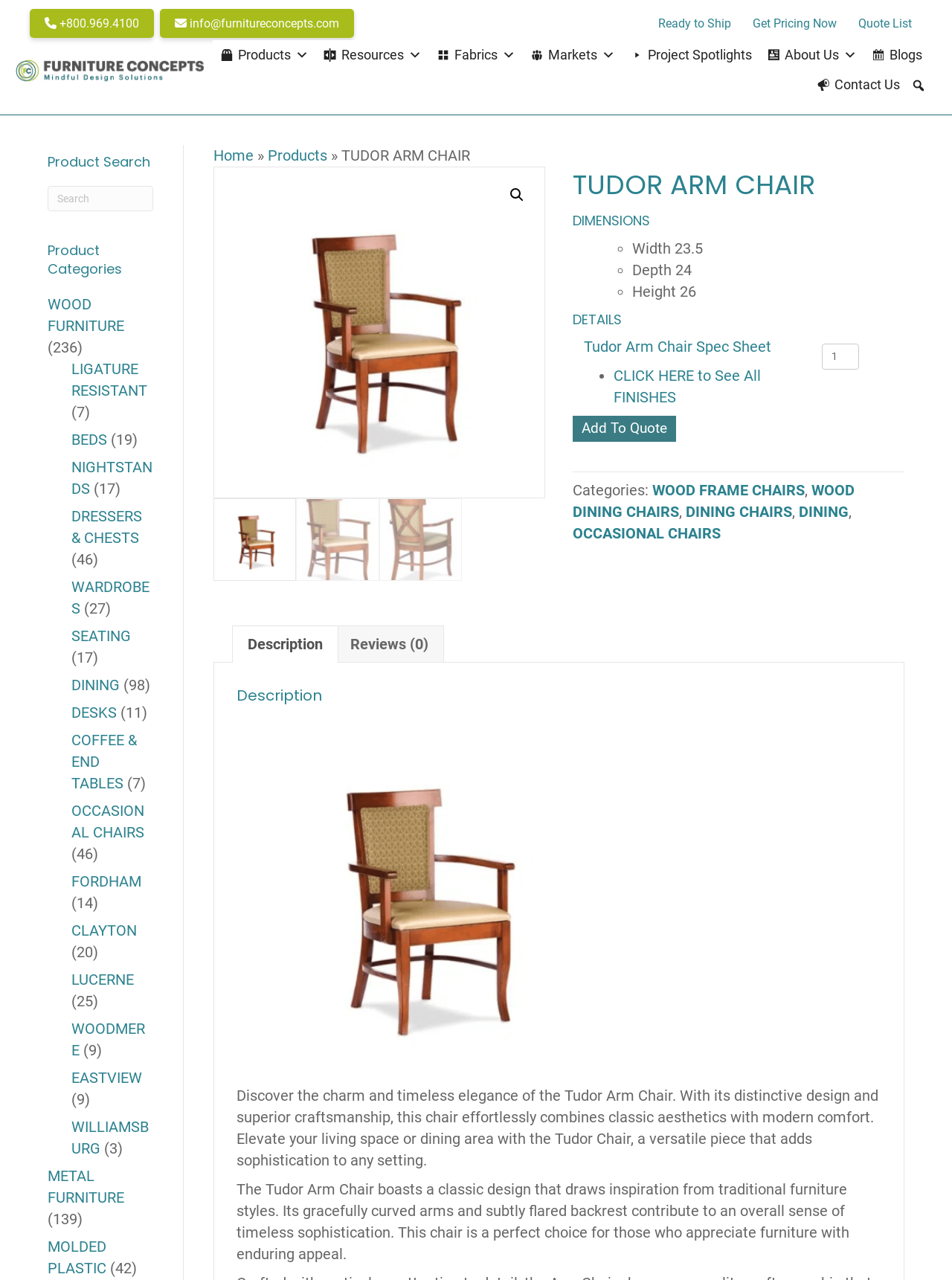Determine the bounding box of the UI component based on this description: "Home". The bounding box coordinates should be four float values between 0 and 1, i.e., [left, top, right, bottom].

[0.224, 0.114, 0.266, 0.128]